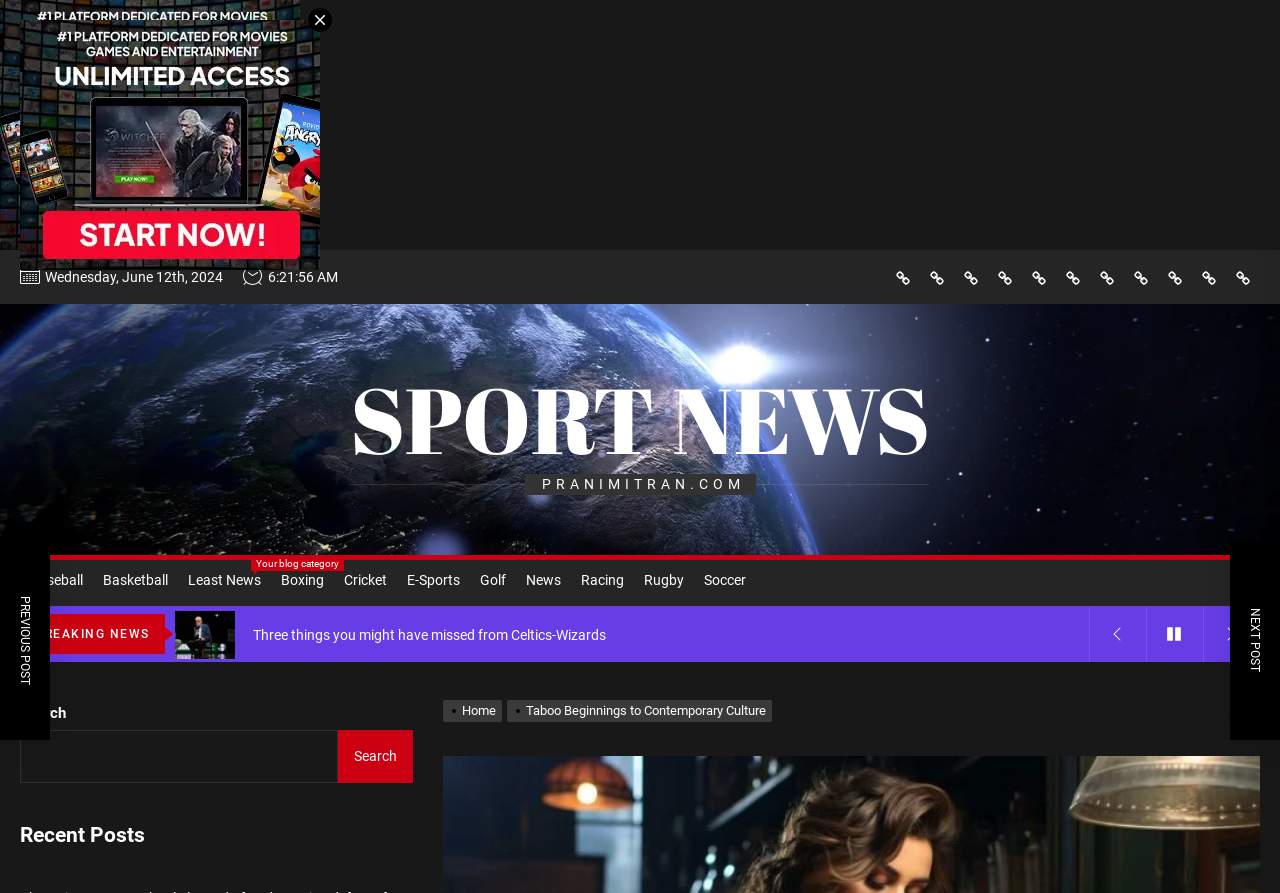Summarize the webpage in an elaborate manner.

This webpage is a sports news website with a focus on contemporary culture. At the top, there is a large image taking up about a quarter of the screen, followed by a smaller image to its right. Below these images, there is a date displayed as "Wednesday, June 12th, 2024". 

To the right of the date, there is a horizontal list of links to various sports categories, including Baseball, Basketball, Boxing, and more. Below this list, there is a prominent link to "SPORT NEWS" and a smaller text displaying the website's domain name, "PRANIMITRAN.COM".

Further down, there is a horizontal navigation menu with links to the same sports categories as before. Below this menu, there are three buttons lined up horizontally, likely for social media or other external links.

The main content of the webpage appears to be a list of news articles, with headings like "BREAKING NEWS" and links to specific news stories, such as "Three things you might have missed from Celtics-Wizards" and "Former Dodgers Prospect Michael Busch Already Making Cubs Franchise History". Each news story has a set of three buttons to the right, possibly for sharing or interacting with the article.

At the bottom of the page, there is a breadcrumbs navigation menu with links to the "Home" page and the current page, "Taboo Beginnings to Contemporary Culture". To the left of this menu, there is a search bar with a text input field and a search button. Finally, there is a heading that reads "Recent Posts", which may indicate the start of a list of recent news articles or blog posts.